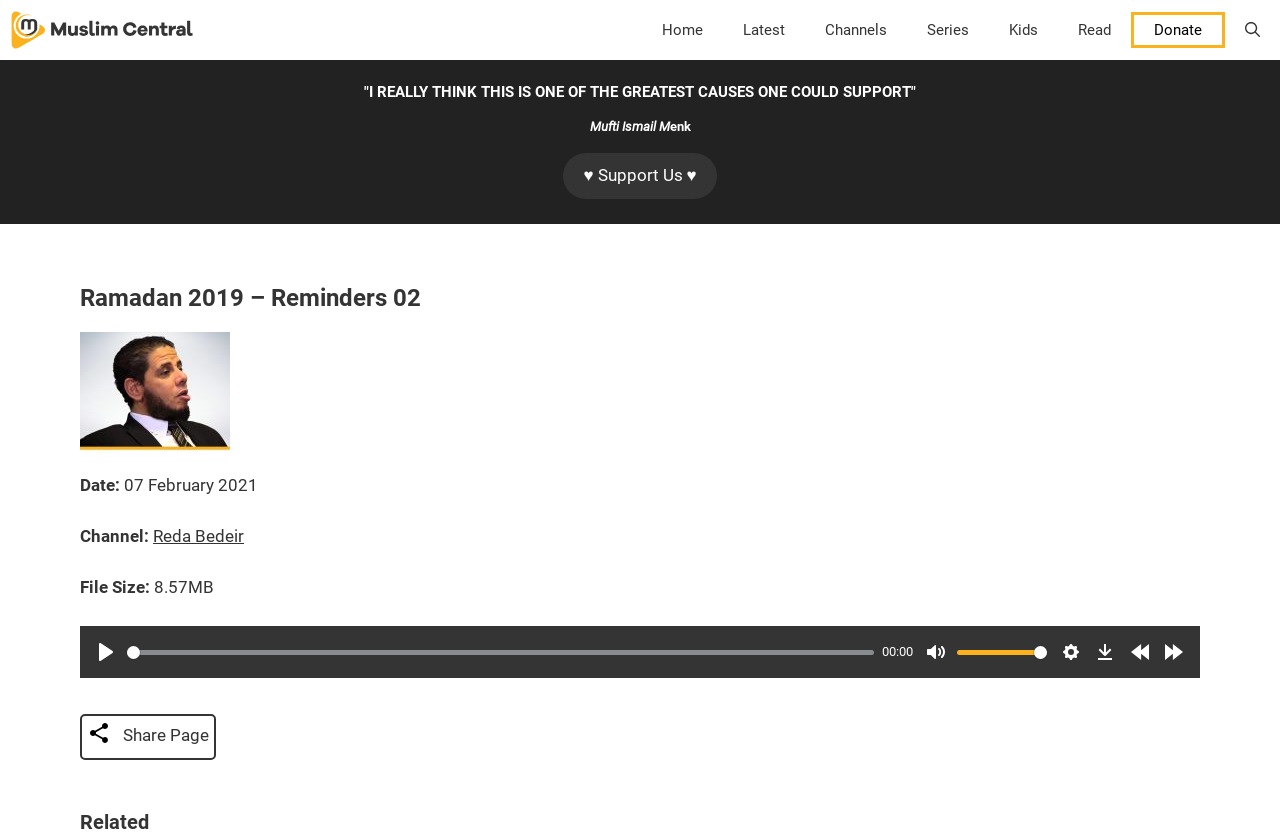What is the current time of the audio? Refer to the image and provide a one-word or short phrase answer.

00:00